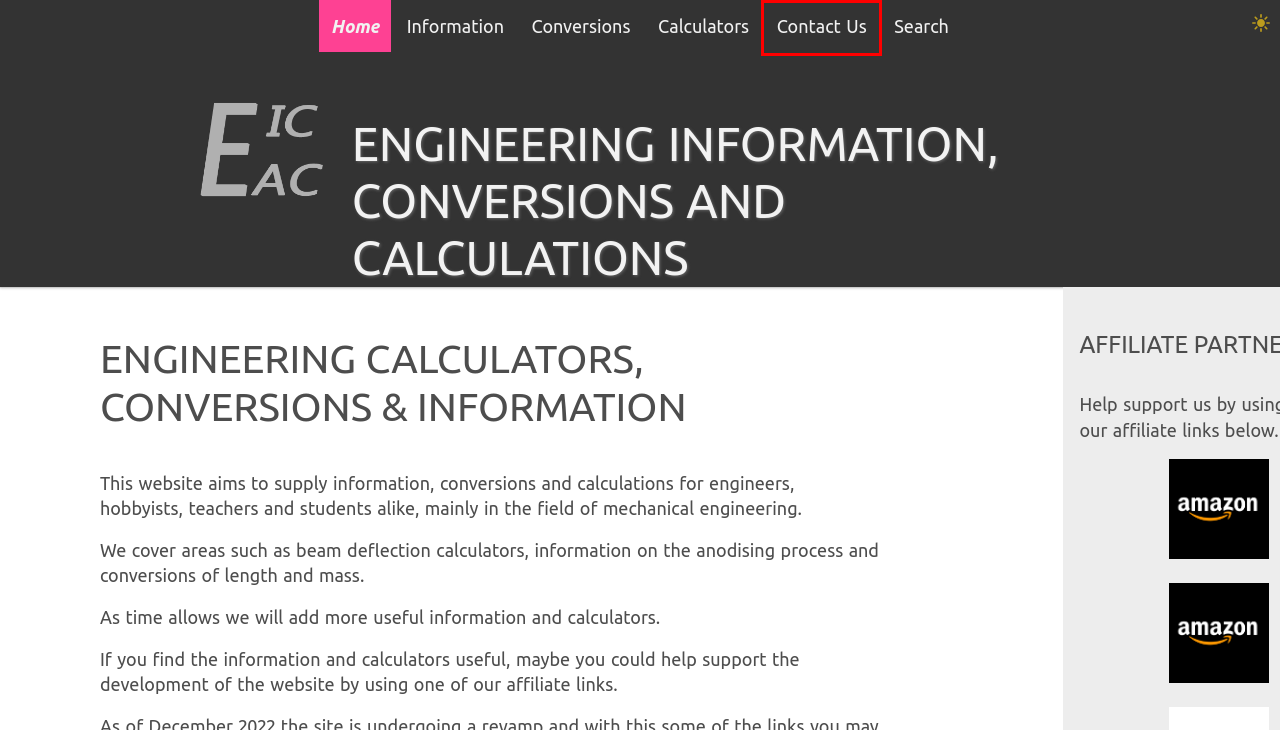Inspect the screenshot of a webpage with a red rectangle bounding box. Identify the webpage description that best corresponds to the new webpage after clicking the element inside the bounding box. Here are the candidates:
A. Contact Us By Email or Form | EICAC
B. Search the EICAC Website | EICAC
C. Unit Conversion Calculator | EICAC
D. Our Website Policy Statement | EICAC
E. Engineering Calculators | EICAC
F. Our Website Sitemap with Page Links | EICAC
G. Creative Affordable Web Design in Norfolk | Fat Buddha Designs
H. Engineering Information | EICAC

A